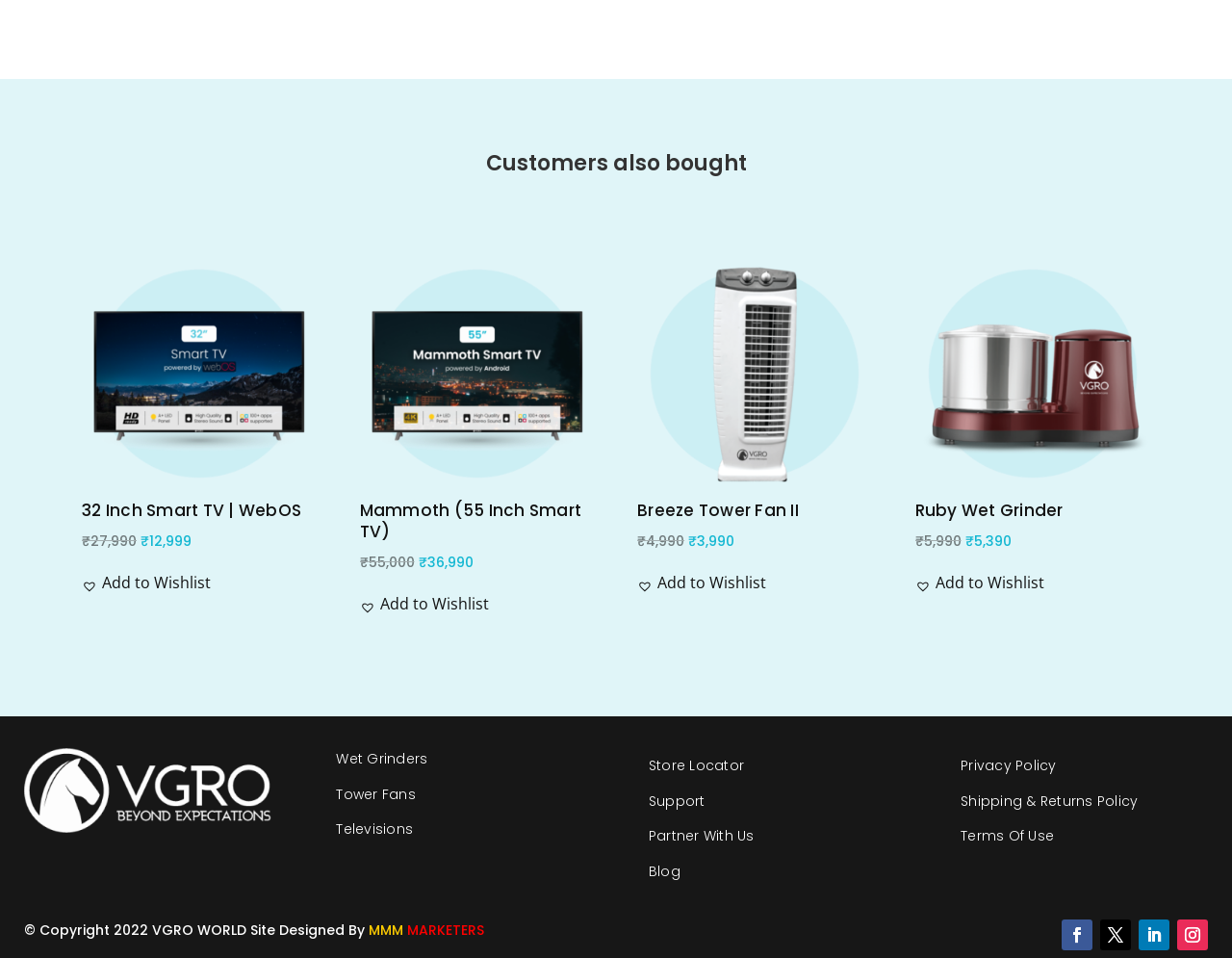Determine the bounding box coordinates of the area to click in order to meet this instruction: "View Televisions".

[0.273, 0.858, 0.474, 0.885]